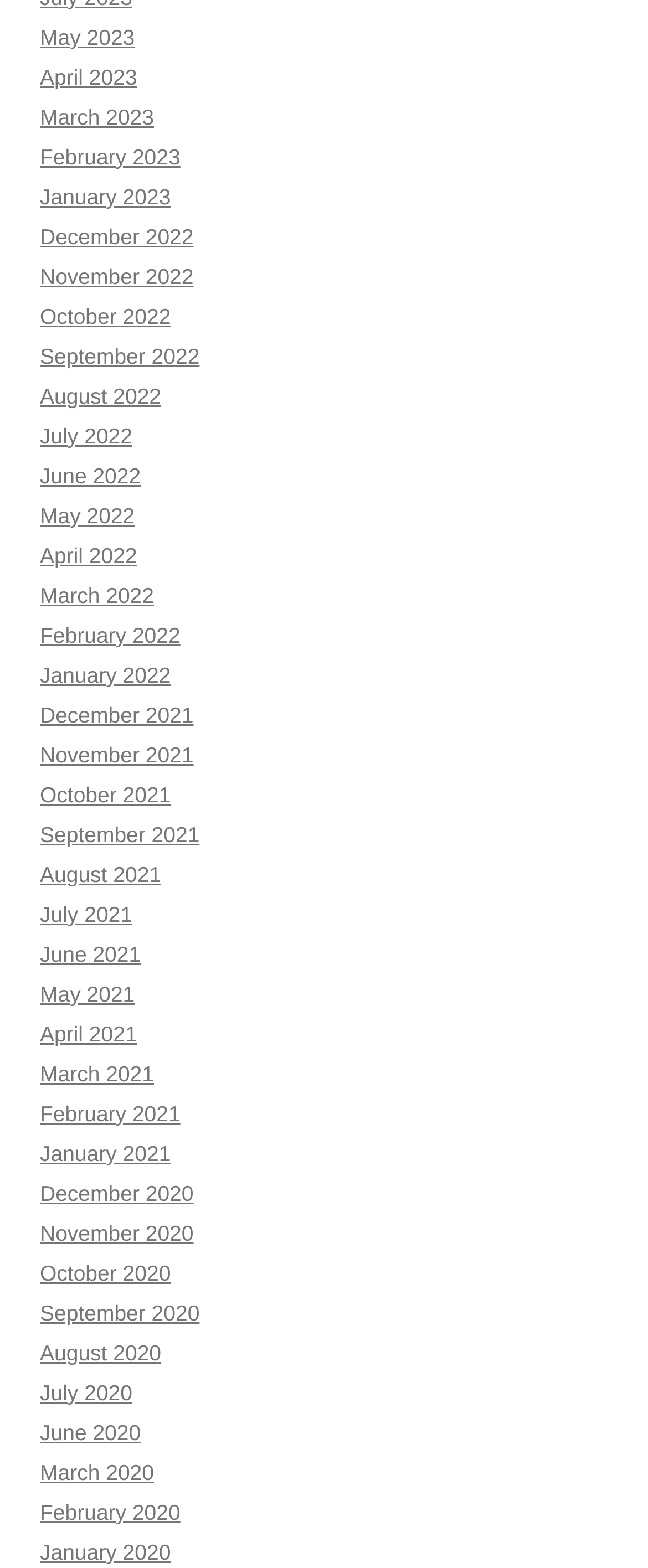Give a one-word or short-phrase answer to the following question: 
What is the most recent month listed?

May 2023